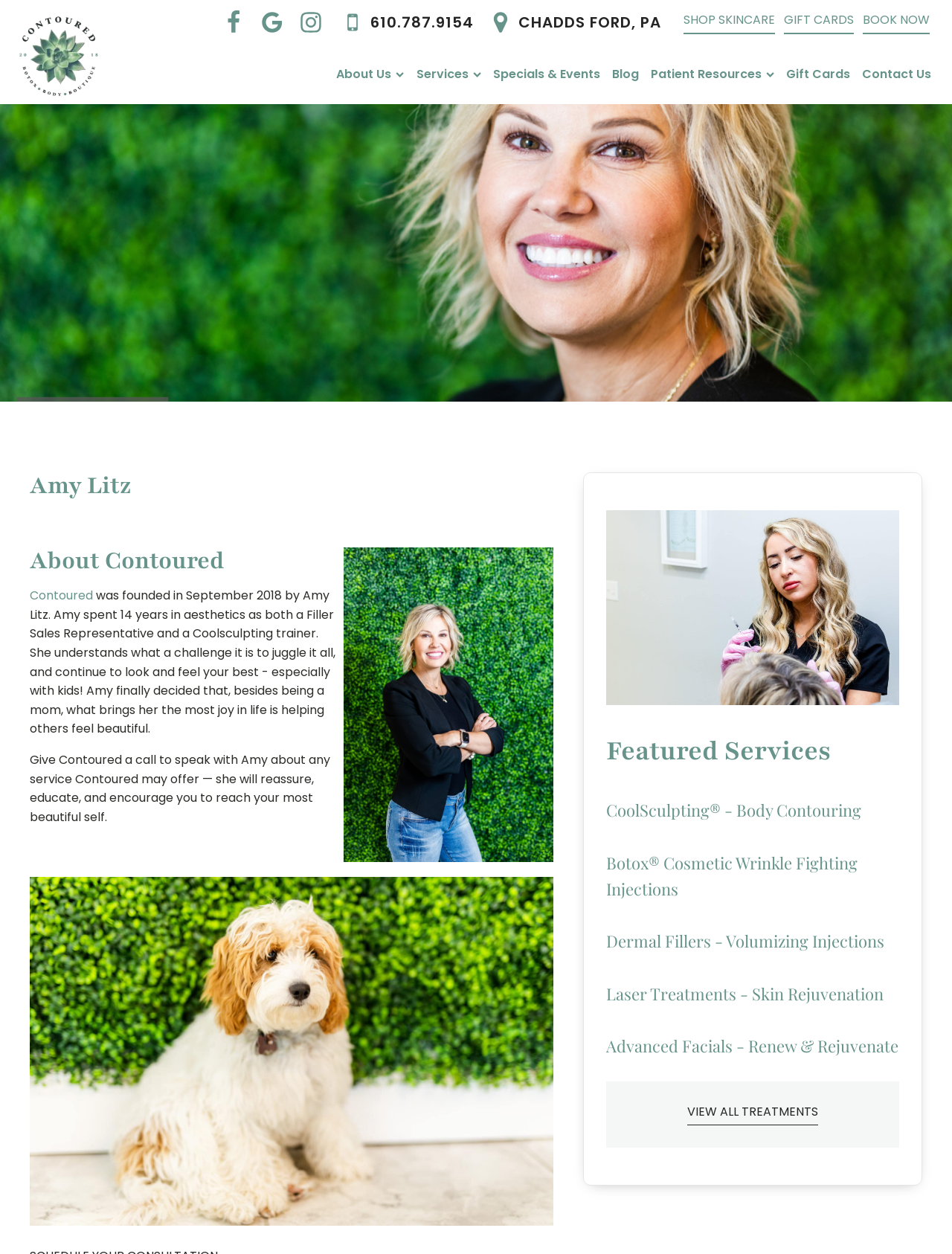Please predict the bounding box coordinates of the element's region where a click is necessary to complete the following instruction: "Book an appointment". The coordinates should be represented by four float numbers between 0 and 1, i.e., [left, top, right, bottom].

[0.906, 0.008, 0.977, 0.027]